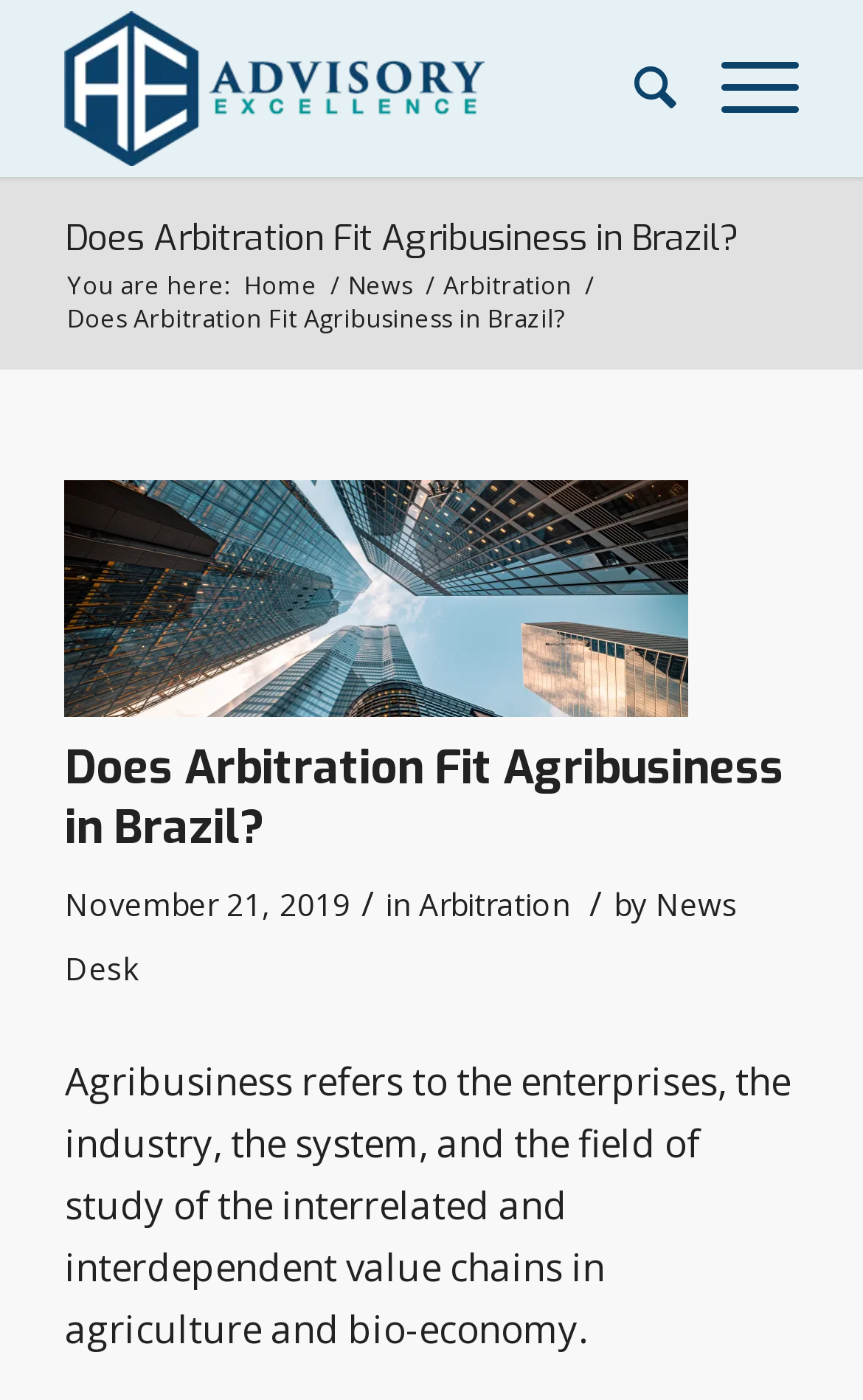Identify the bounding box coordinates of the area that should be clicked in order to complete the given instruction: "Search for something". The bounding box coordinates should be four float numbers between 0 and 1, i.e., [left, top, right, bottom].

[0.684, 0.0, 0.784, 0.126]